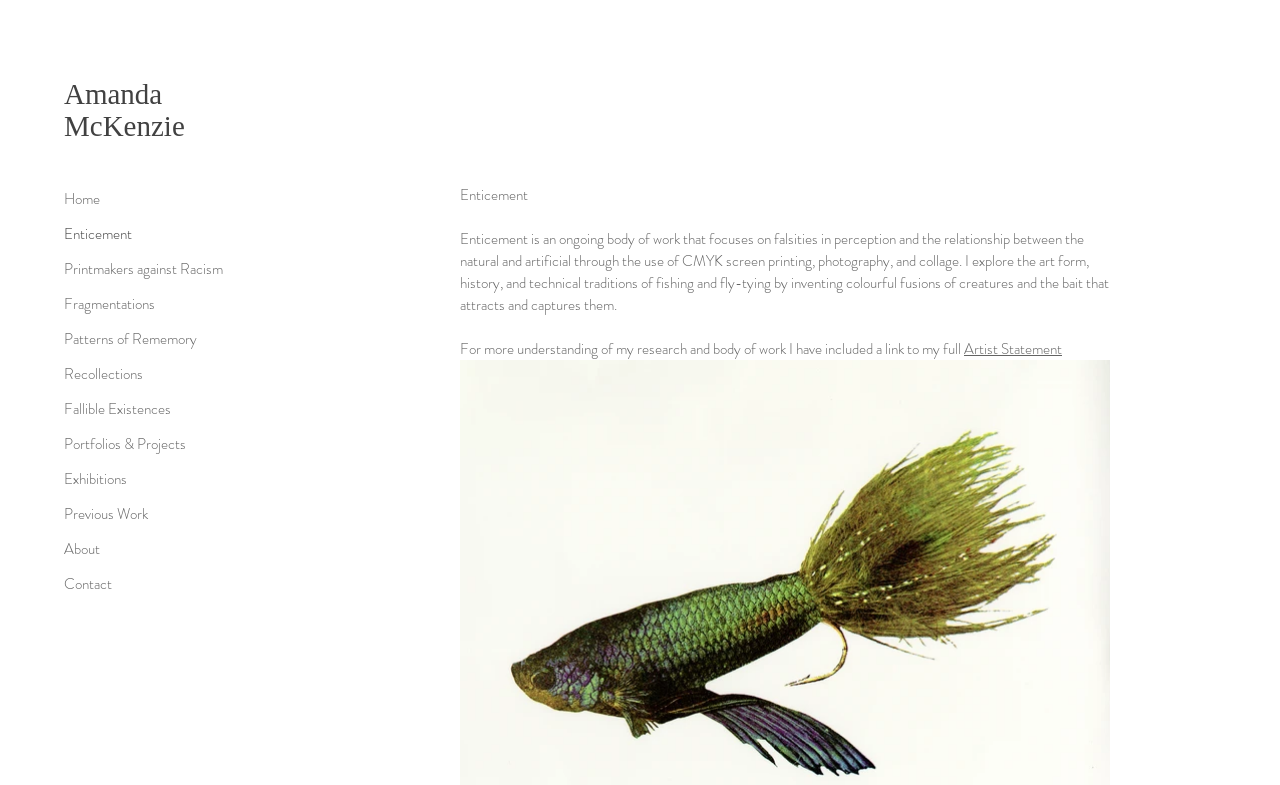Using details from the image, please answer the following question comprehensively:
What is the title of the ongoing body of work?

The title of the ongoing body of work can be found in the heading element 'Enticement ​Enticement is an ongoing body of work...' which is located below the artist's name, indicating that the webpage is about the artist's work titled 'Enticement'.